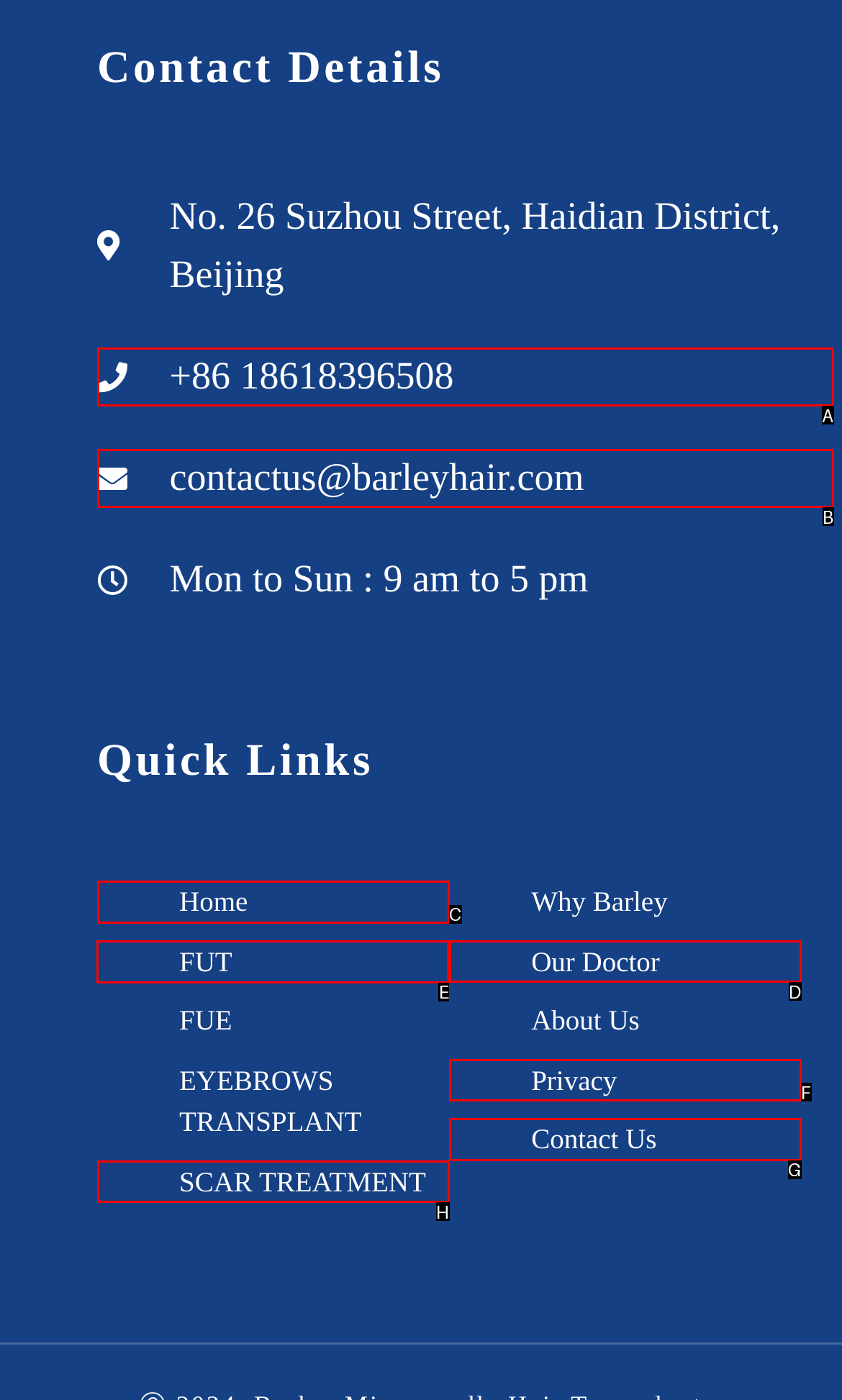Select the correct UI element to complete the task: learn about FUT
Please provide the letter of the chosen option.

E